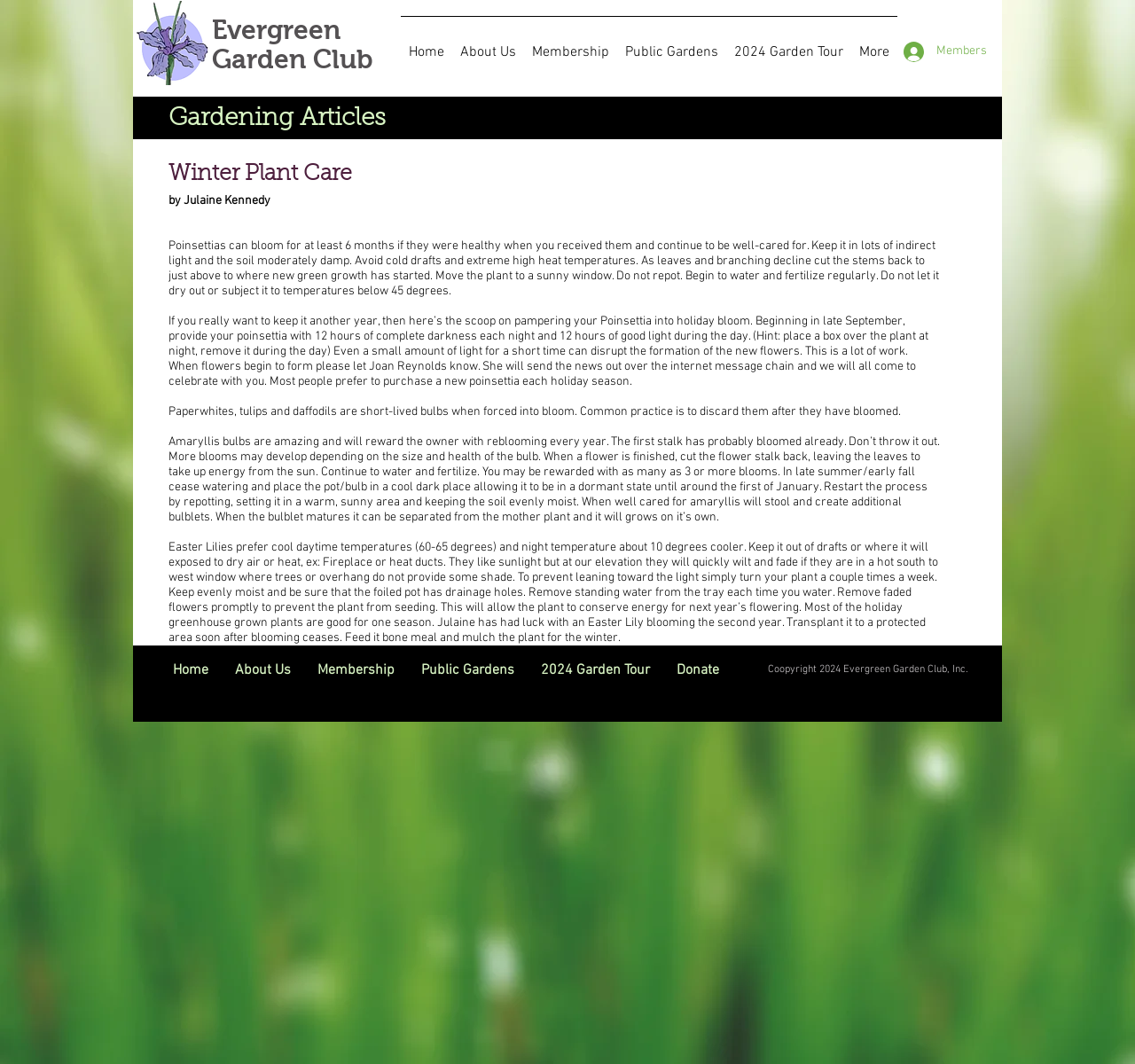Please identify the bounding box coordinates of the element that needs to be clicked to execute the following command: "Click the Evergreen Garden Club logo". Provide the bounding box using four float numbers between 0 and 1, formatted as [left, top, right, bottom].

[0.117, 0.001, 0.188, 0.08]